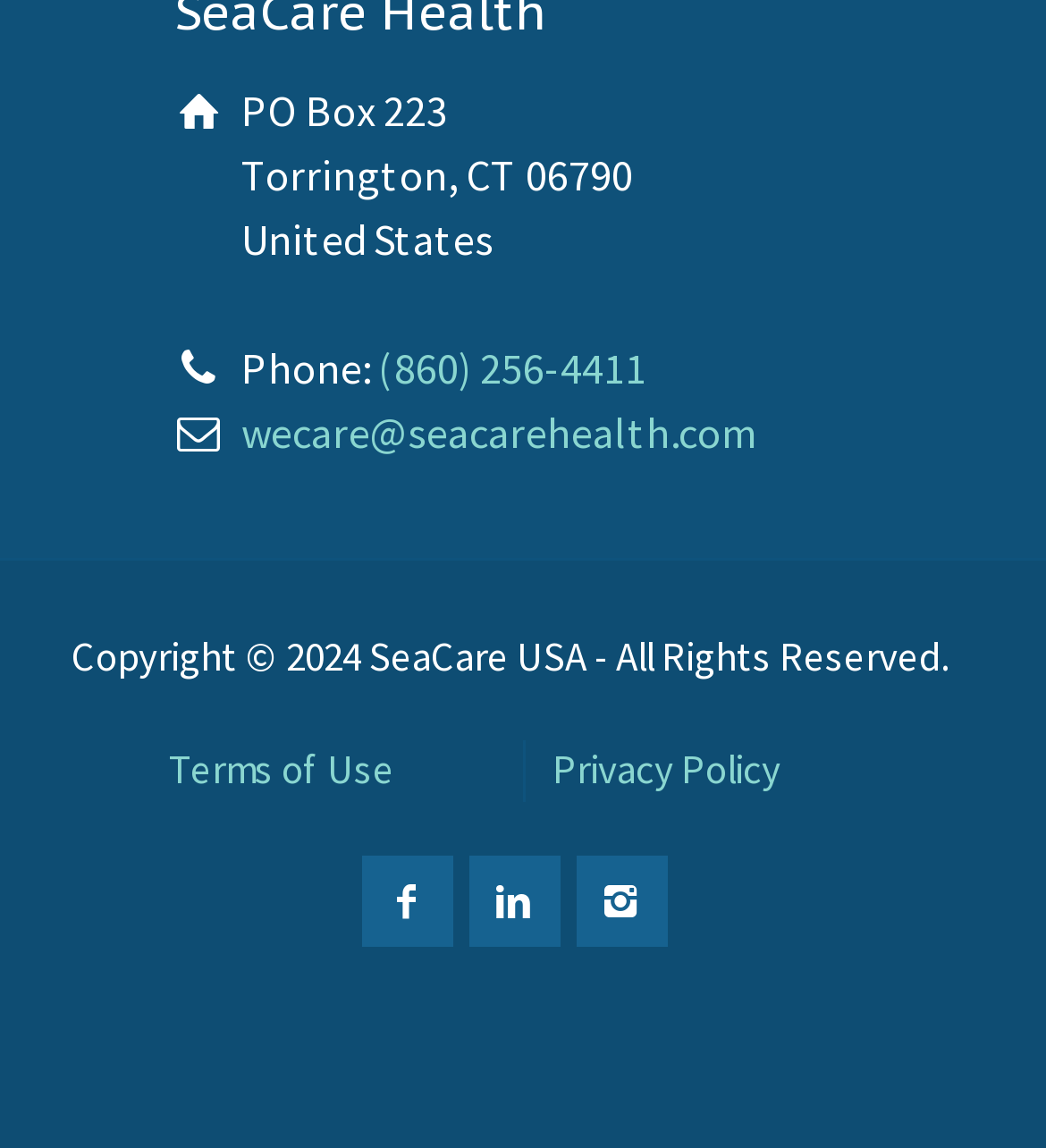What is the company's email address?
Based on the image, provide a one-word or brief-phrase response.

wecare@seacarehealth.com